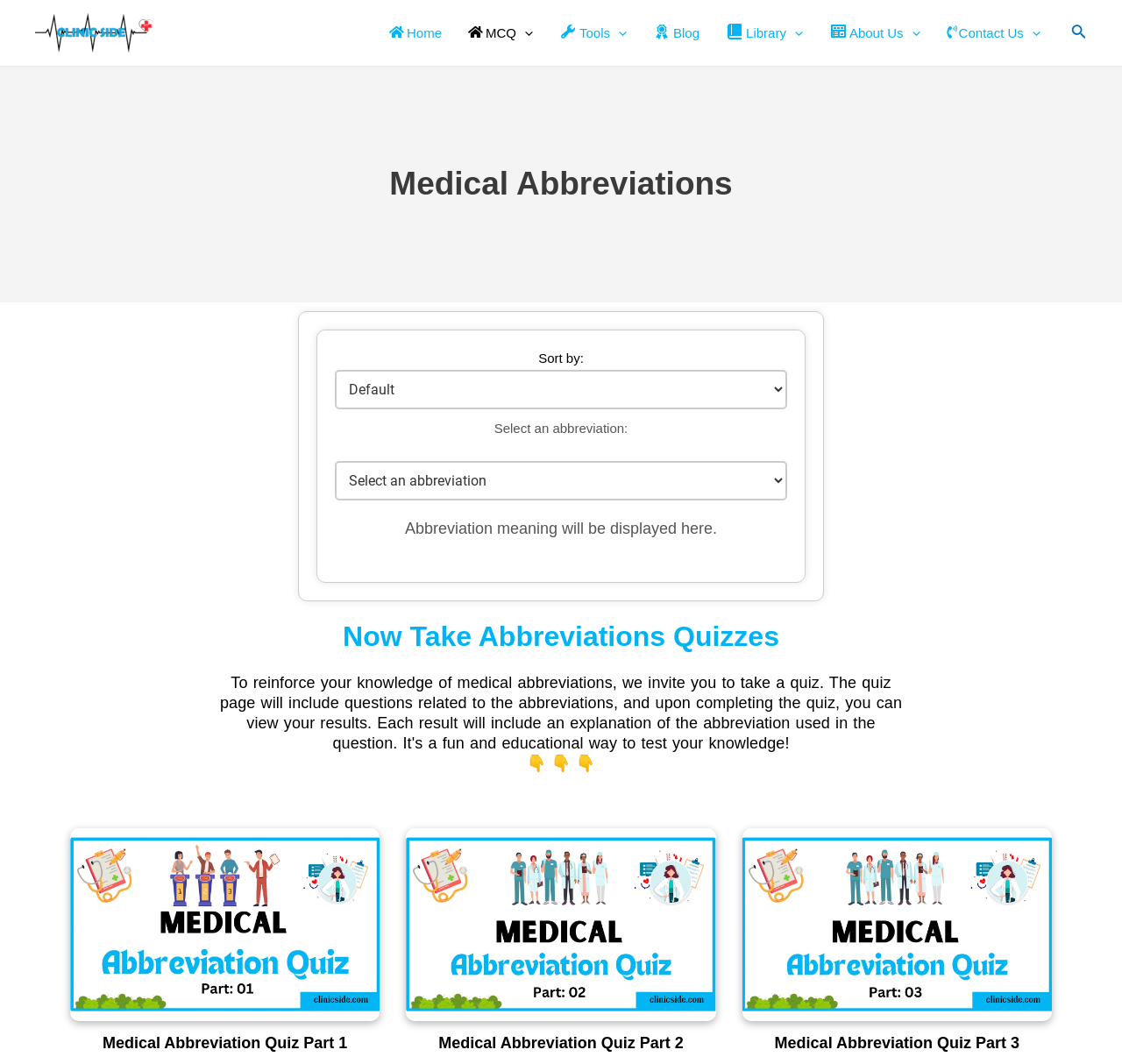Please provide a detailed answer to the question below by examining the image:
What is the logo of the website?

The logo of the website is located at the top left corner of the webpage, and it is an image with the text 'logo of clinic side'.